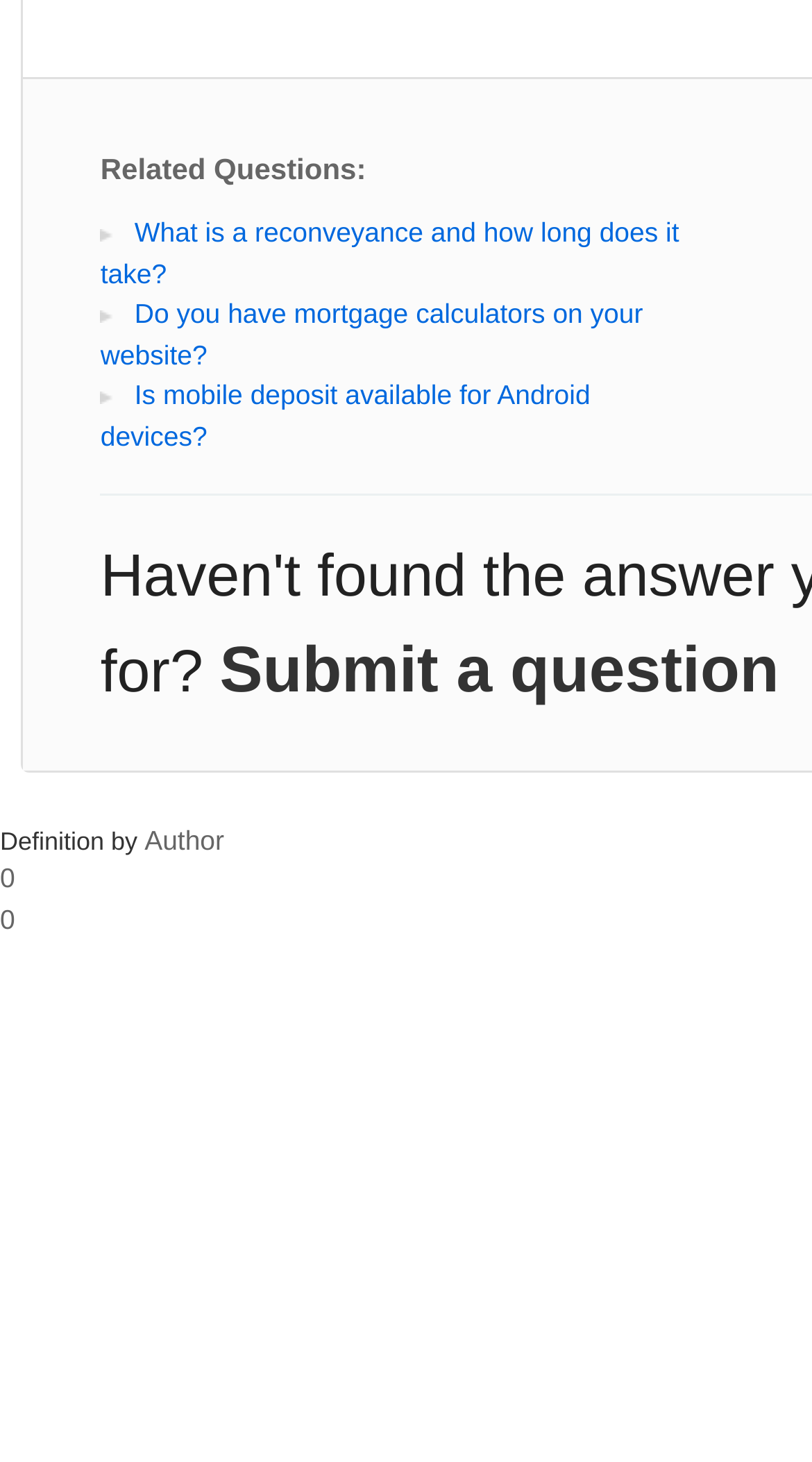What is the purpose of the 'Submit a question' link?
Please use the image to provide a one-word or short phrase answer.

To submit a question